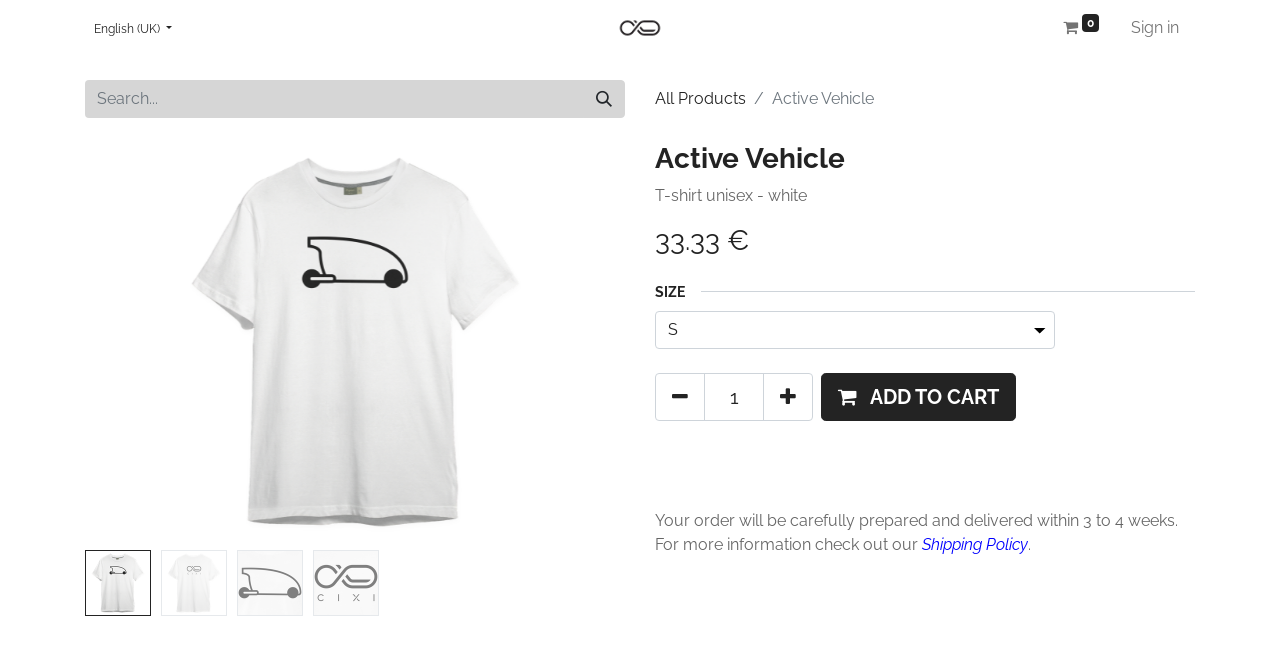What is the name of the online store?
Use the screenshot to answer the question with a single word or phrase.

SHOP CIXI